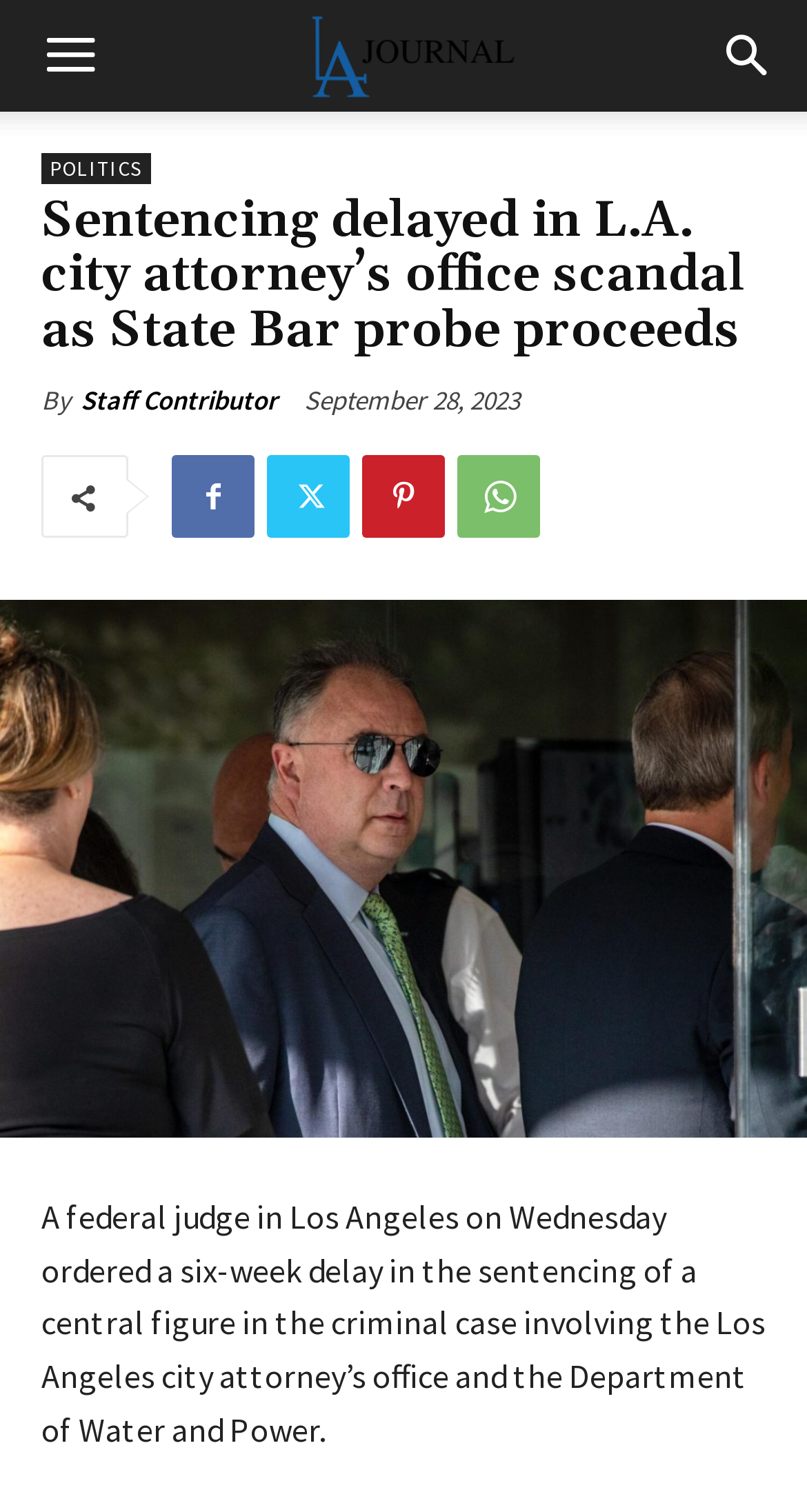Identify the bounding box coordinates for the element that needs to be clicked to fulfill this instruction: "View the article by Staff Contributor". Provide the coordinates in the format of four float numbers between 0 and 1: [left, top, right, bottom].

[0.1, 0.252, 0.344, 0.279]